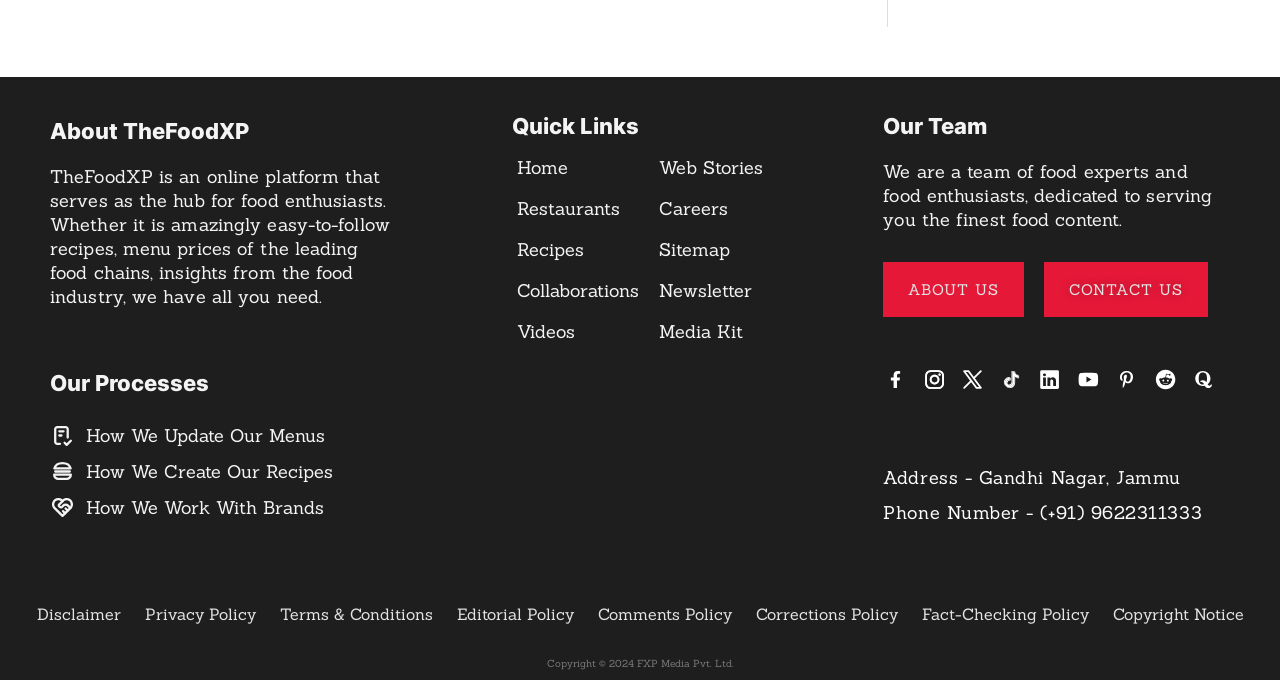Please identify the bounding box coordinates of the element's region that should be clicked to execute the following instruction: "Learn about how TheFoodXP updates its menus". The bounding box coordinates must be four float numbers between 0 and 1, i.e., [left, top, right, bottom].

[0.039, 0.614, 0.31, 0.667]